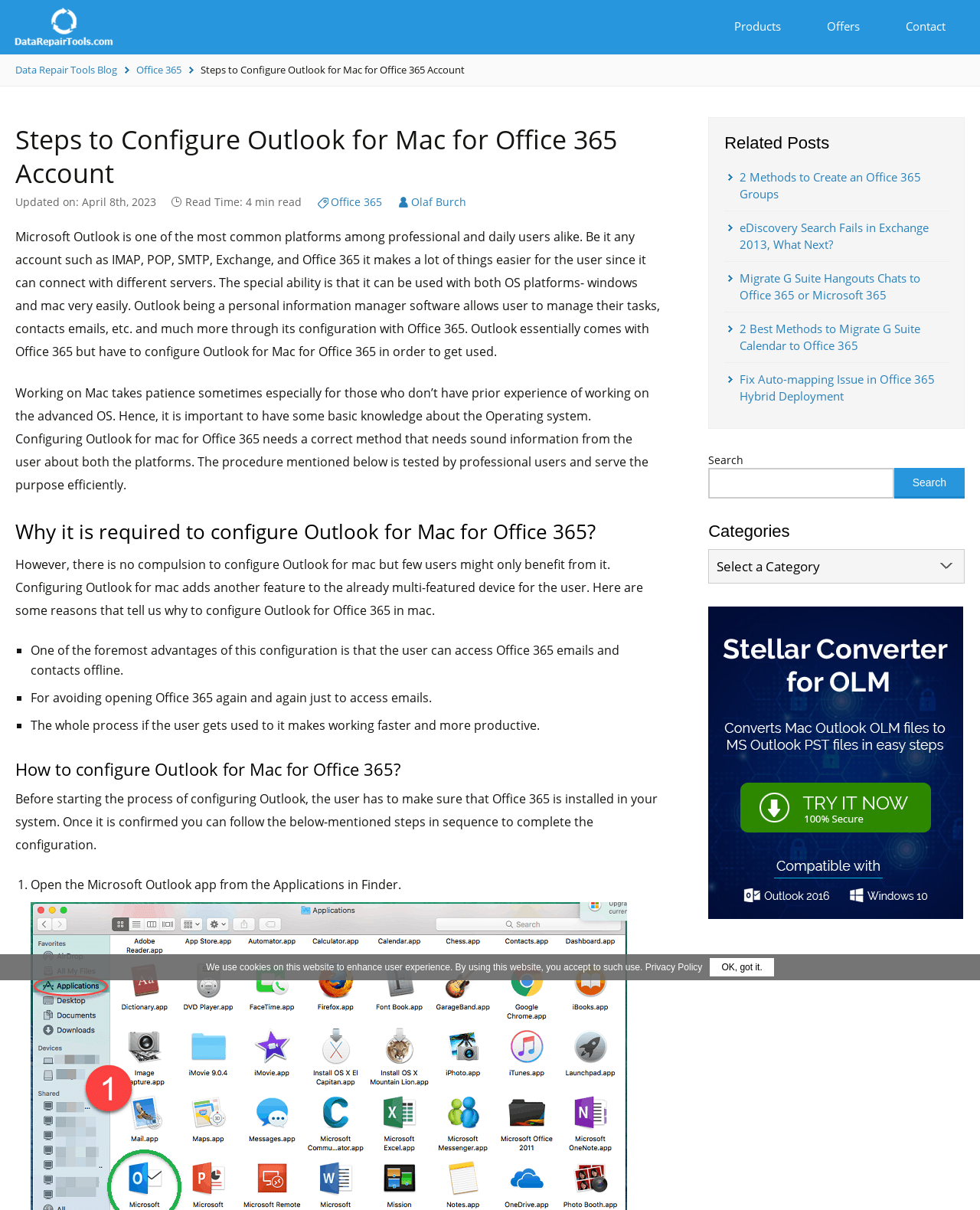Locate the bounding box coordinates of the element that should be clicked to execute the following instruction: "Search for something".

[0.723, 0.386, 0.912, 0.412]